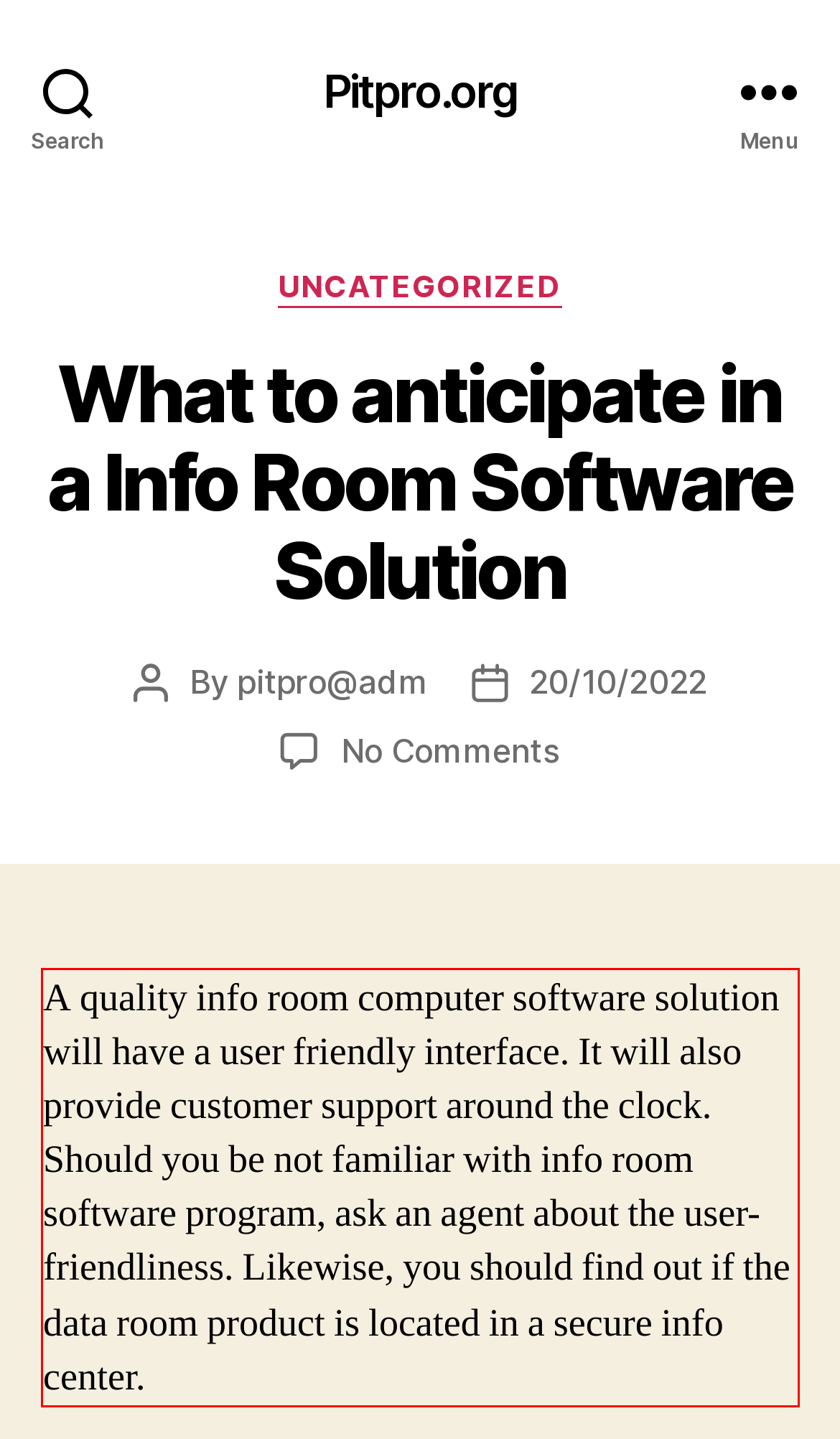You are provided with a screenshot of a webpage that includes a red bounding box. Extract and generate the text content found within the red bounding box.

A quality info room computer software solution will have a user friendly interface. It will also provide customer support around the clock. Should you be not familiar with info room software program, ask an agent about the user-friendliness. Likewise, you should find out if the data room product is located in a secure info center.